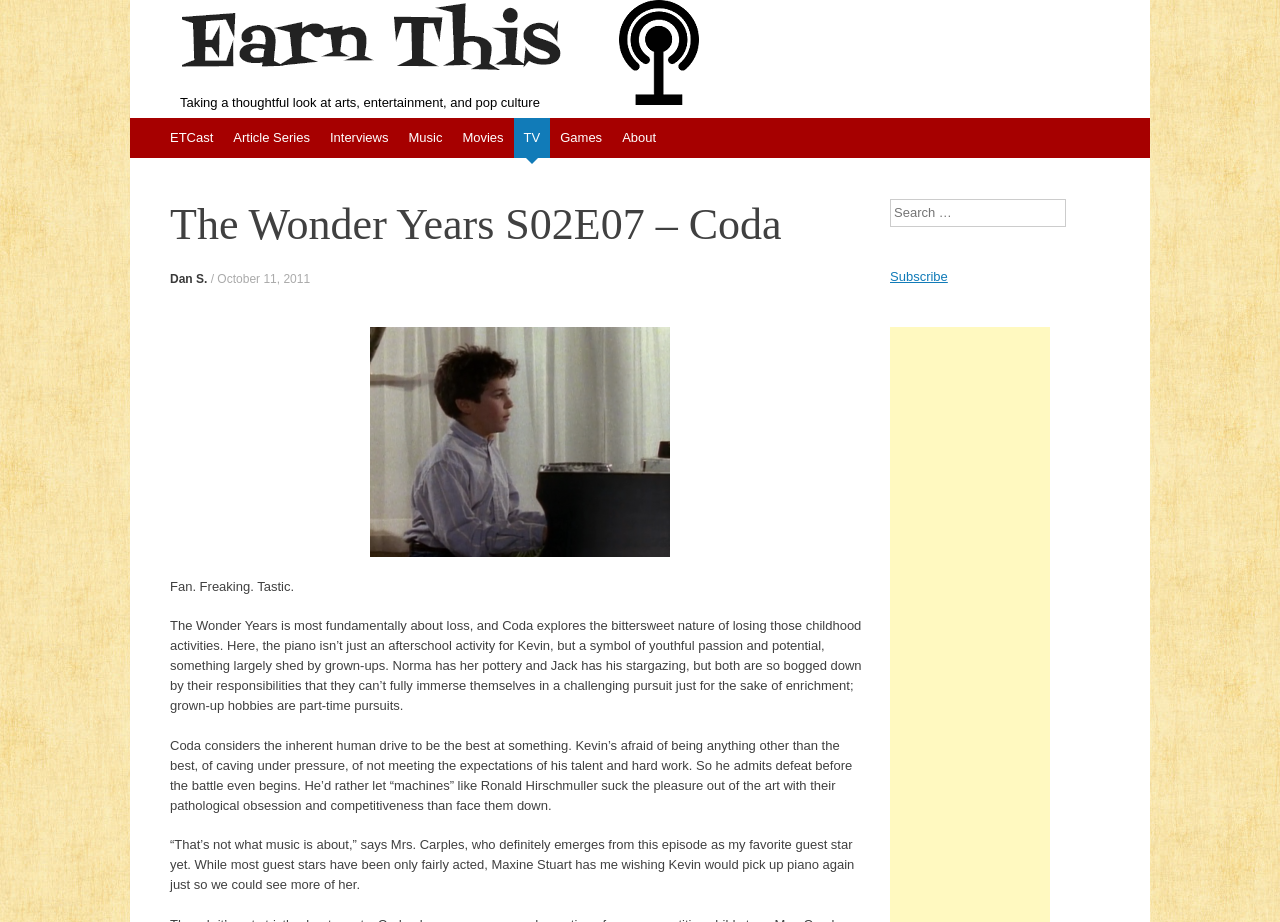Generate a thorough description of the webpage.

The webpage is about a TV show review, specifically "The Wonder Years S02E07 – Coda". At the top, there is a heading "Earn This" with an image beside it. Below this, there is a subheading "Taking a thoughtful look at arts, entertainment, and pop culture". 

On the top right, there are several links, including "ETCast", "Article Series", "Interviews", "Music", "Movies", "TV", "Games", and "About". 

The main content of the webpage is an article about the TV show episode. The article title "The Wonder Years S02E07 – Coda" is followed by the author's name "Dan S." and the publication date "October 11, 2011". 

The article is divided into several paragraphs, discussing the themes of loss, youthful passion, and competitiveness in the TV show episode. There are also quotes from the show, including a notable one from Mrs. Carples. 

On the right side of the article, there is a search box with a label "Search". Below this, there is a link to "Subscribe". 

There are several images on the webpage, including one beside the "Earn This" heading, another on the top right, and a larger one in the middle of the article.